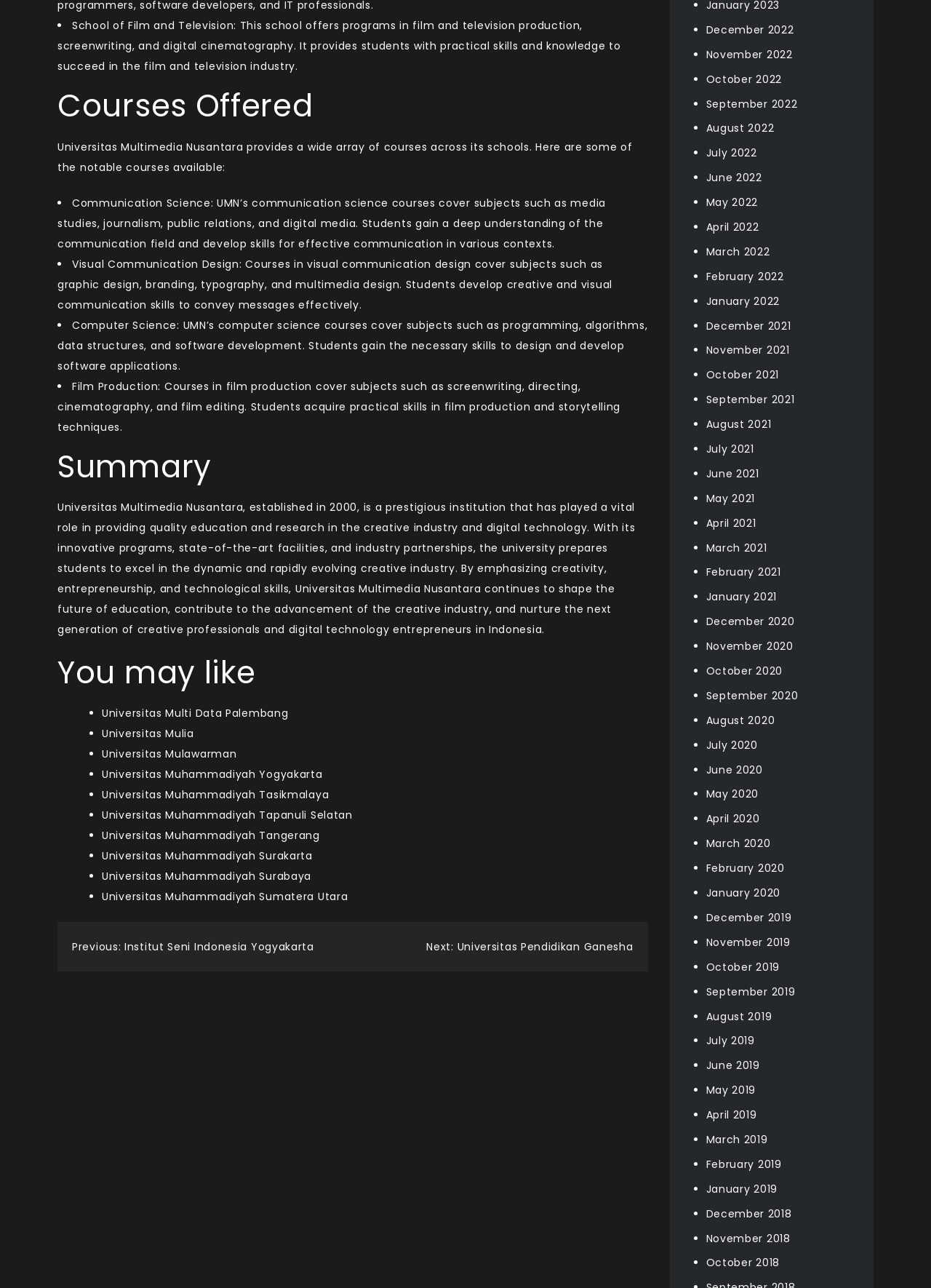Predict the bounding box coordinates of the UI element that matches this description: "bilsyn-midtjylland.dk". The coordinates should be in the format [left, top, right, bottom] with each value between 0 and 1.

None